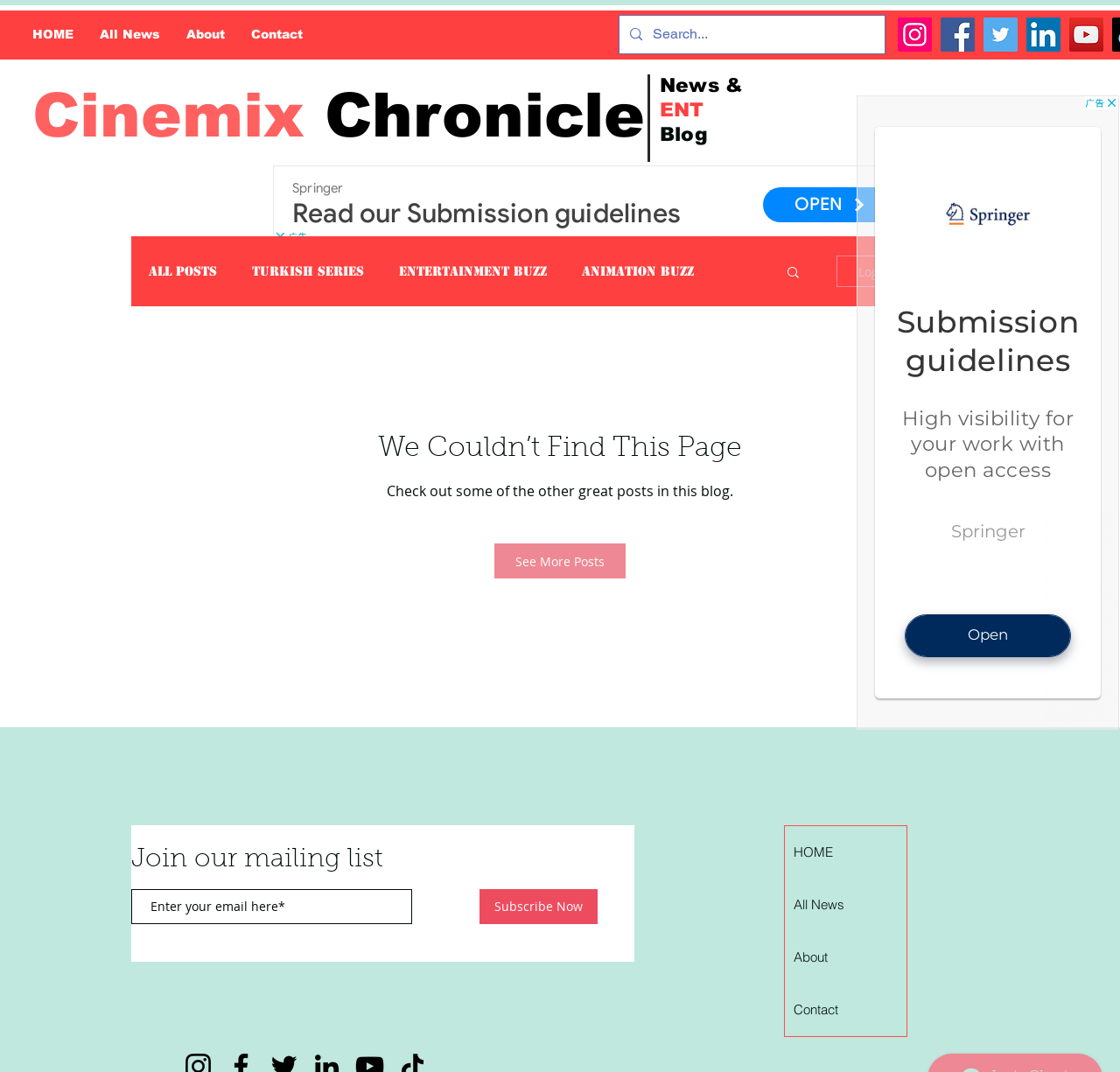Answer briefly with one word or phrase:
What social media platforms is the website connected to?

Multiple platforms